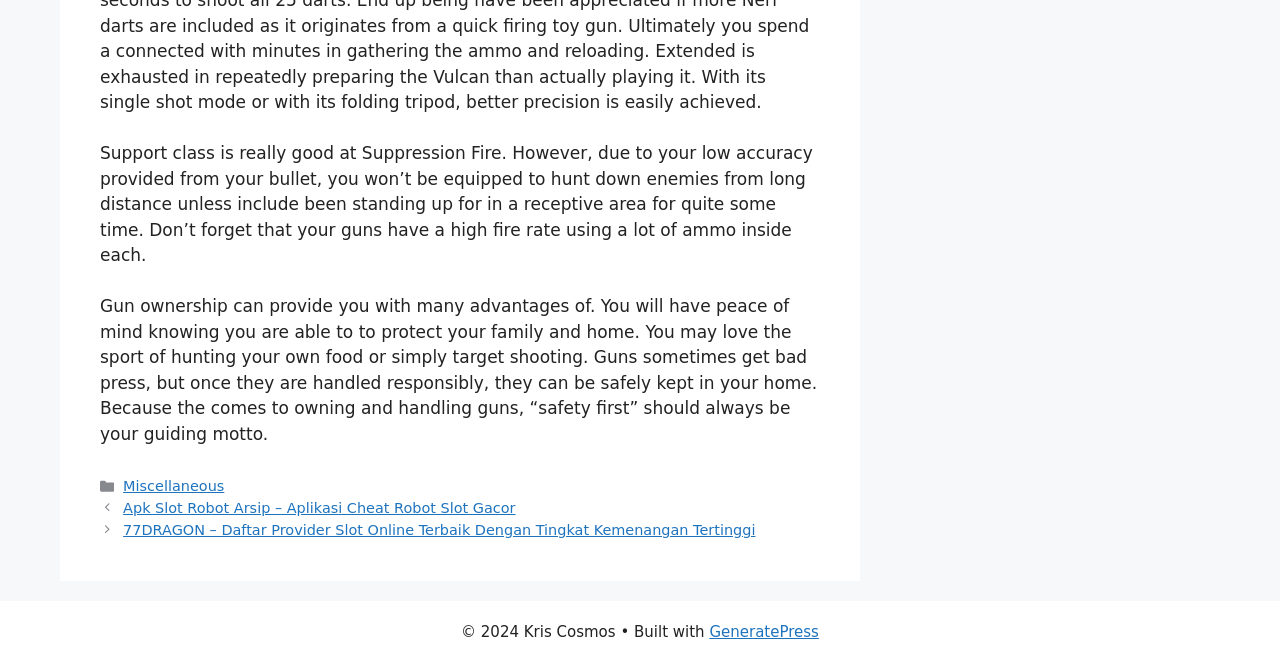Using the information in the image, could you please answer the following question in detail:
What is the name of the website builder used?

The footer of the website mentions '• Built with GeneratePress', which indicates that the website was built using the GeneratePress platform.